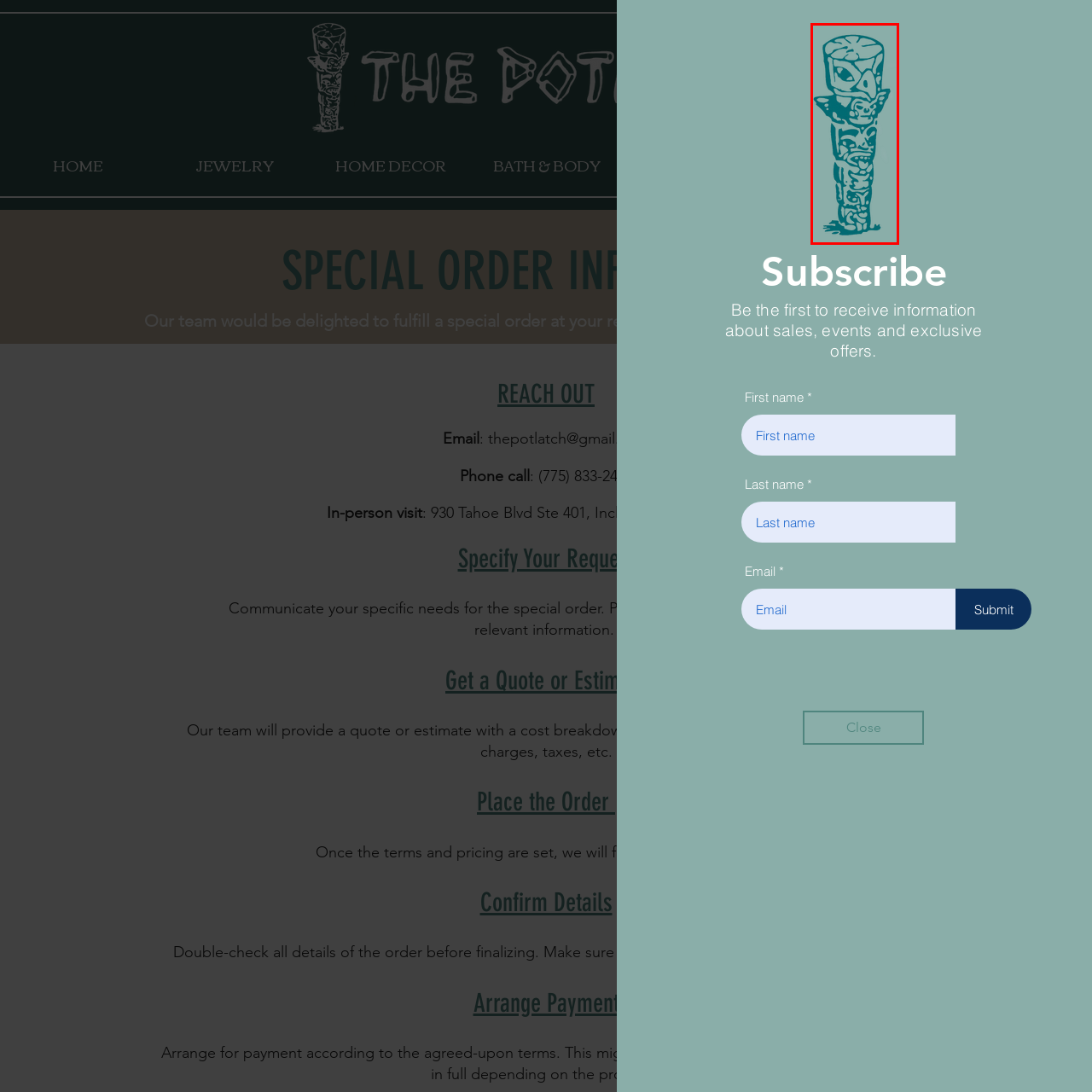What is the likely theme of the webpage?
Look at the image surrounded by the red border and respond with a one-word or short-phrase answer based on your observation.

Special orders at The Potlatch